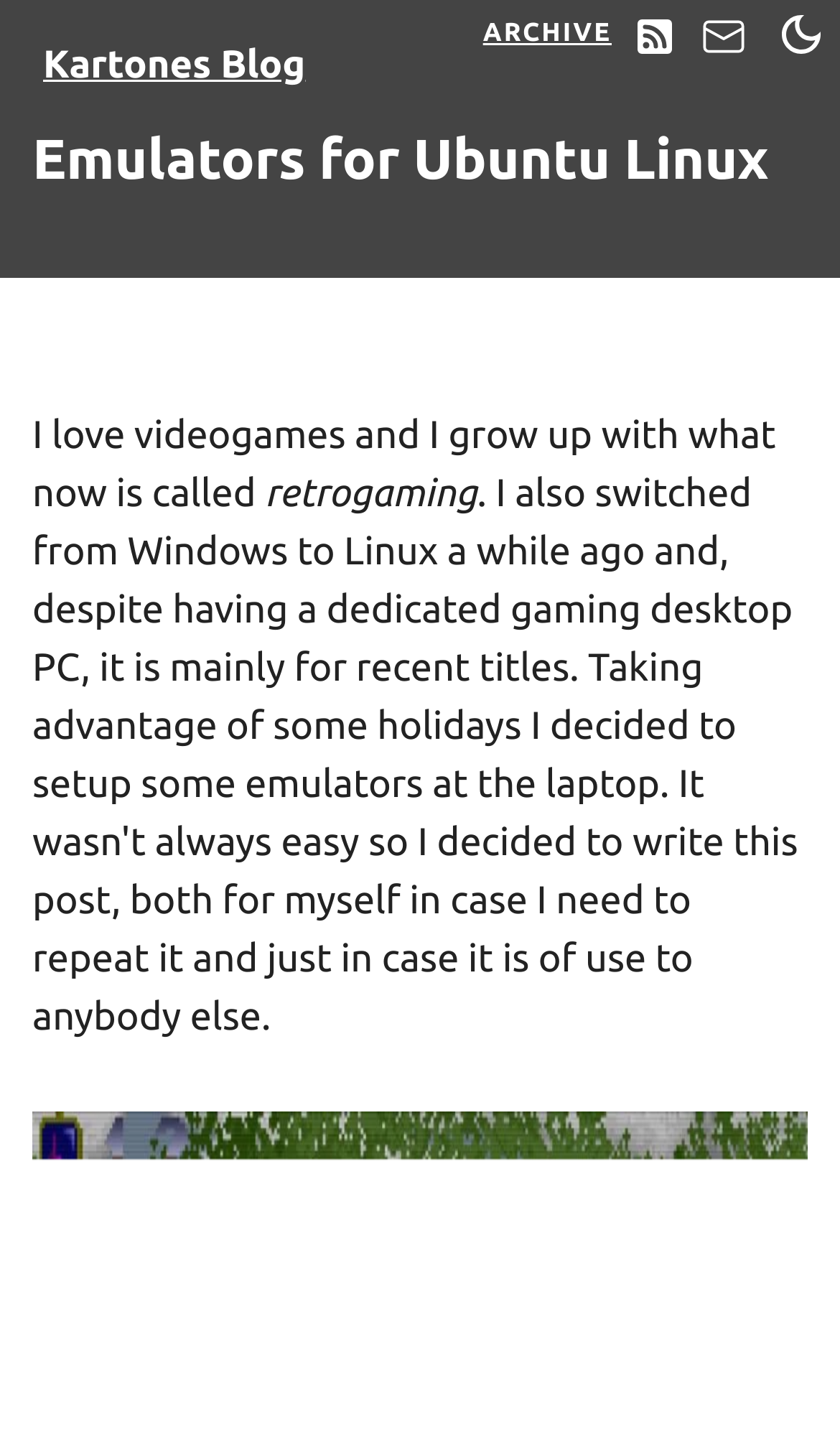What is the author's interest?
Please give a detailed and elaborate answer to the question.

I found the author's interest by reading the text on the webpage. The text says 'I love videogames and I grow up with what now is called retrogaming', which indicates that the author is interested in videogames.